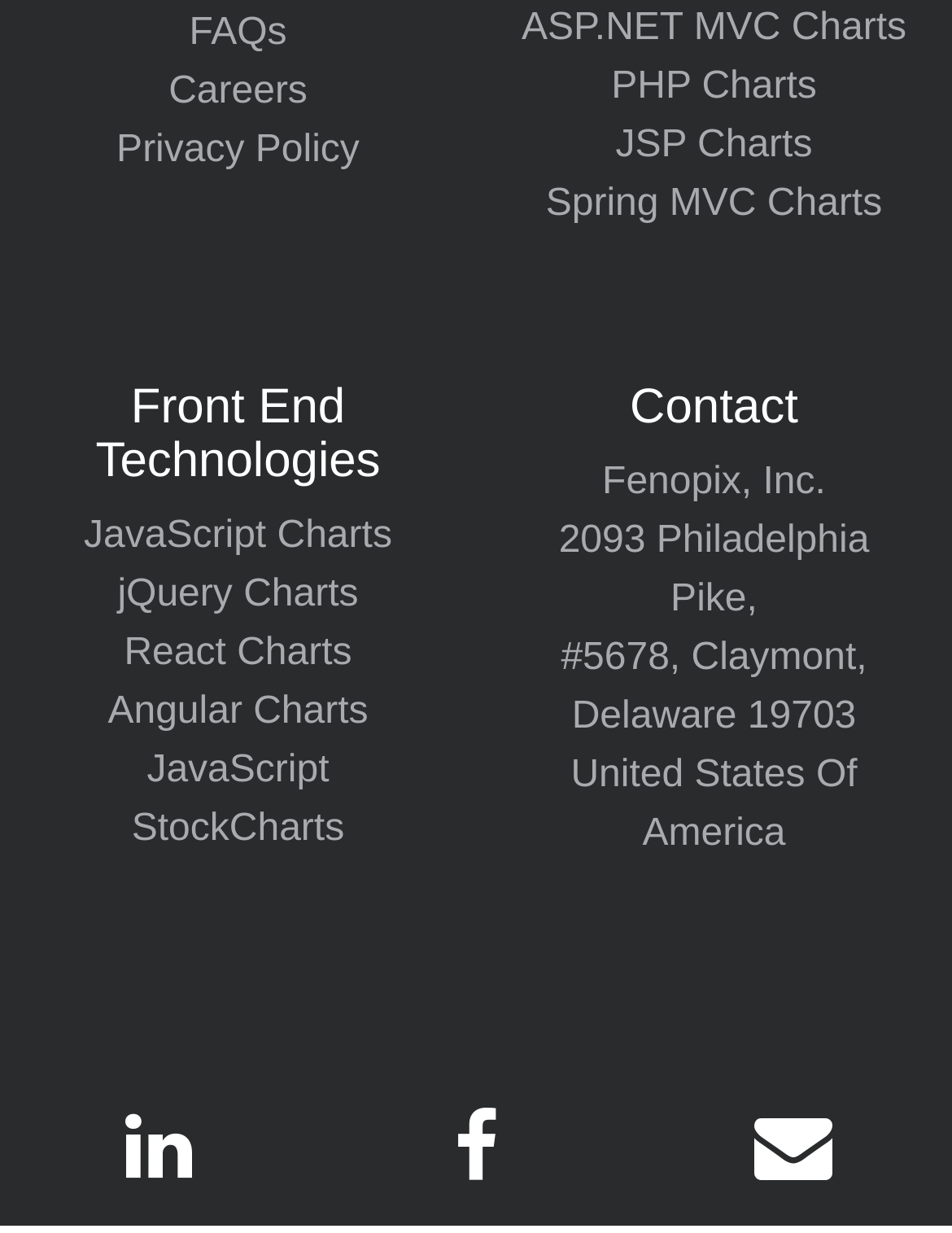What is the technology mentioned after 'ASP.NET MVC'?
Examine the image and give a concise answer in one word or a short phrase.

Charts